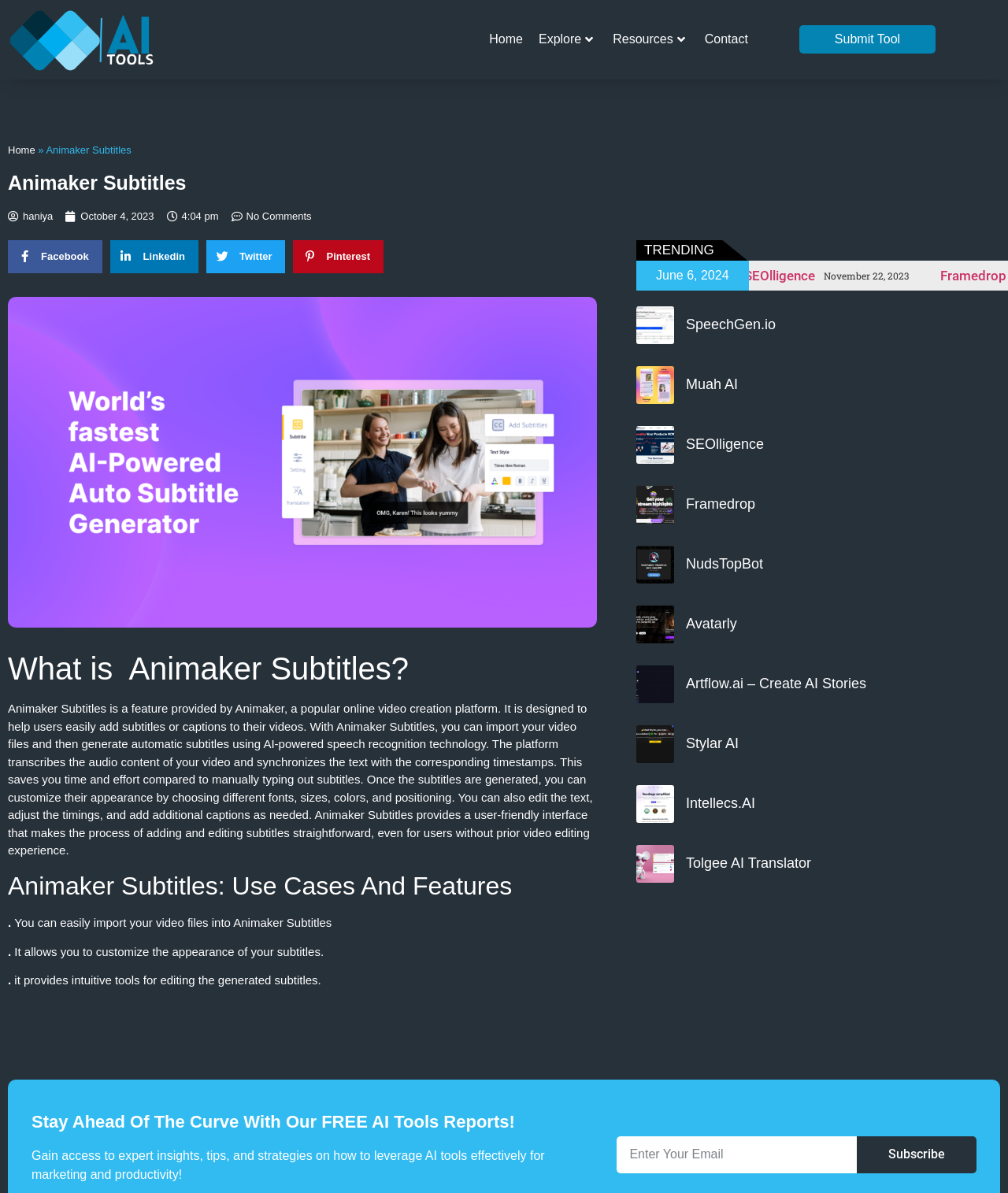What is the TRENDING section on the webpage?
Answer the question with detailed information derived from the image.

The TRENDING section on the webpage appears to be a list of trending topics or tools, including SEOlligence, Framedrop, SpeechGen.io, and others, with corresponding images and links.